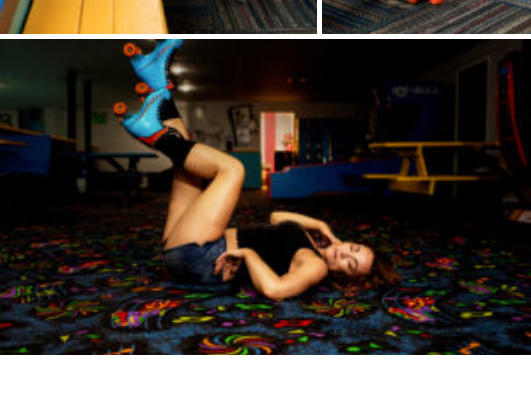What is the woman's attire?
Use the information from the image to give a detailed answer to the question.

The woman is dressed in a black top and denim shorts, which is evident from the image, and she exudes confidence and fun while lying on the colorful, patterned rink floor.